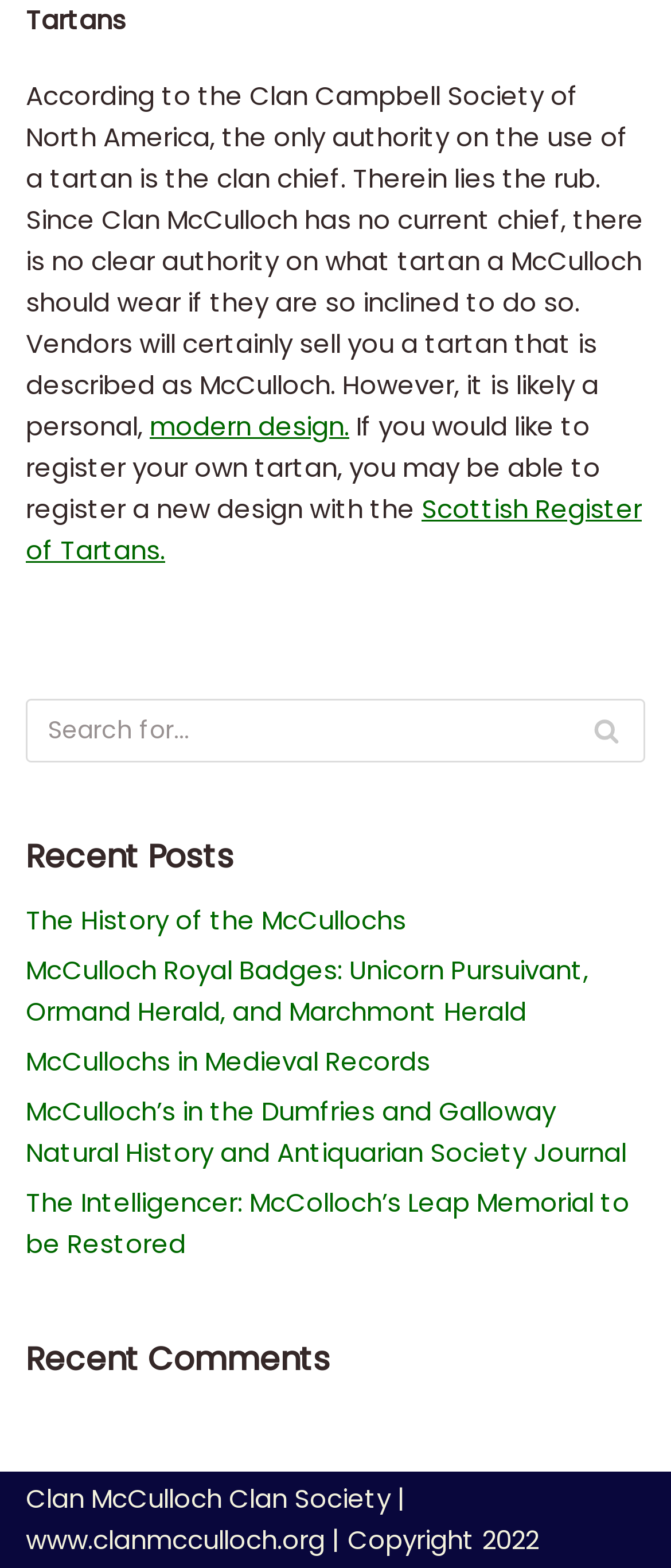Give a one-word or phrase response to the following question: How many sections are there on the webpage?

3